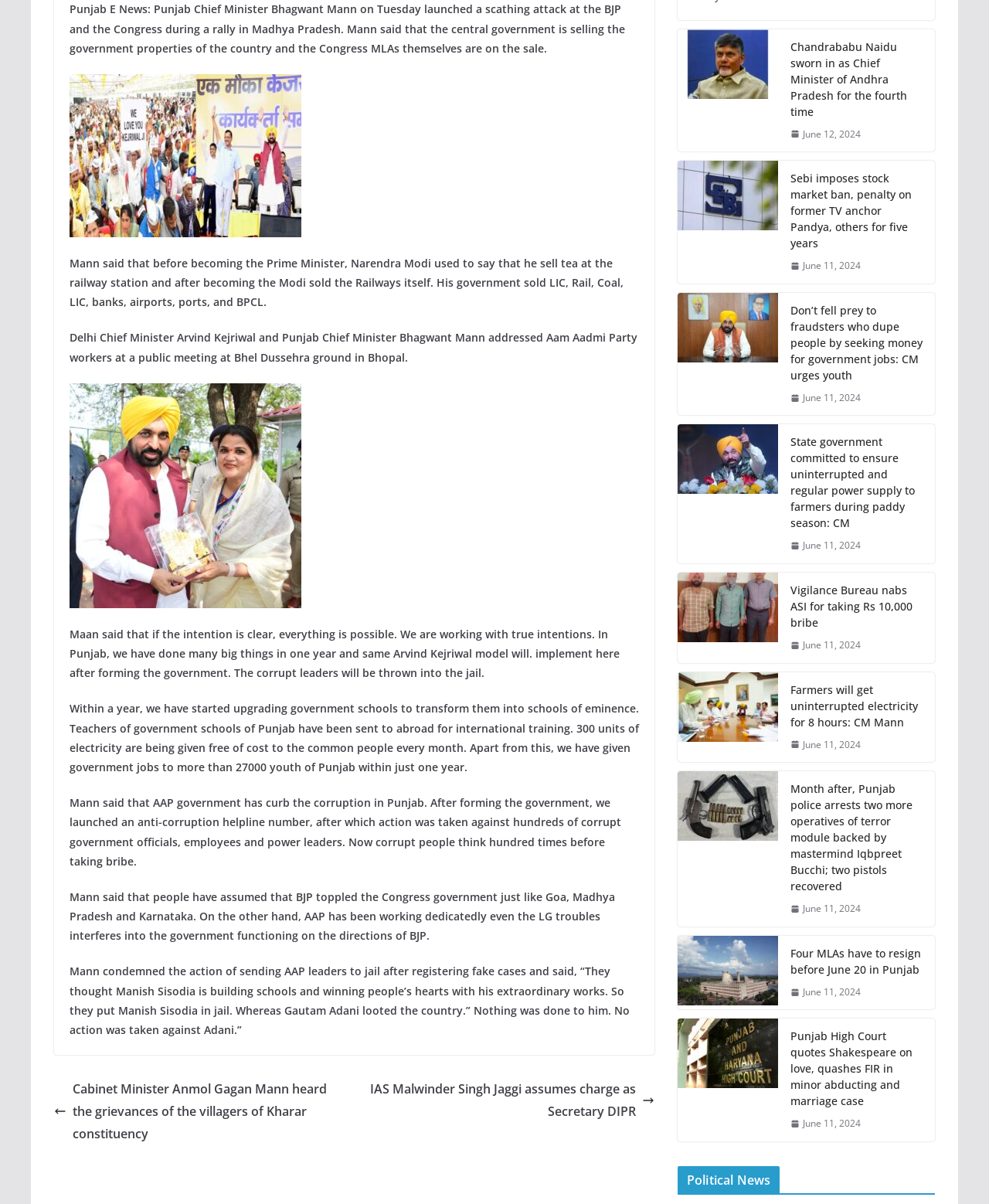Please determine the bounding box coordinates of the area that needs to be clicked to complete this task: 'Click on the link to know more about Cabinet Minister Anmol Gagan Mann'. The coordinates must be four float numbers between 0 and 1, formatted as [left, top, right, bottom].

[0.055, 0.896, 0.35, 0.951]